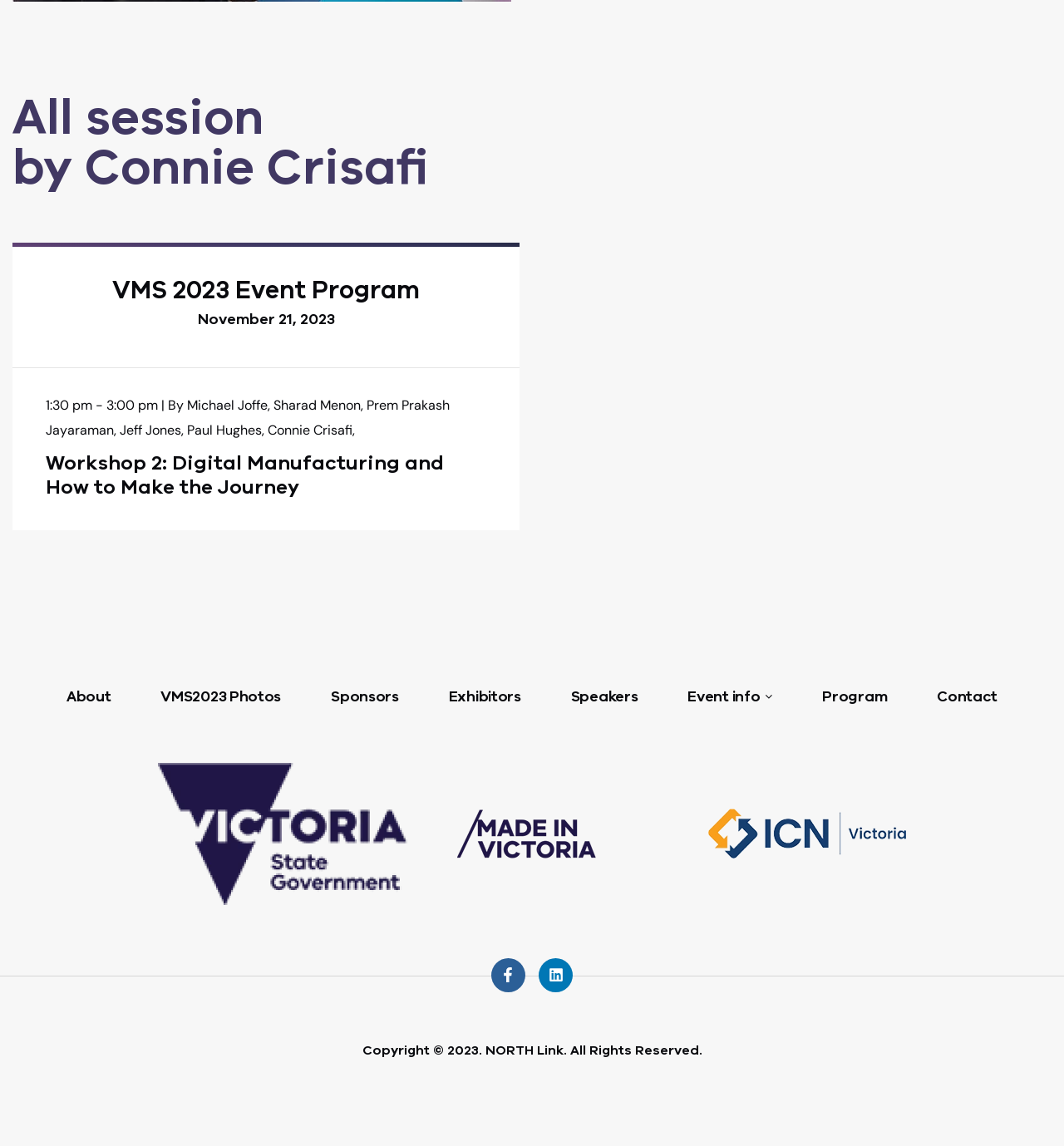Look at the image and answer the question in detail:
Who are the speakers for Workshop 2?

The speakers for Workshop 2 can be found in the links following the text 'By' which are Michael Joffe, Sharad Menon, Prem Prakash Jayaraman, Jeff Jones, Paul Hughes, and Connie Crisafi.